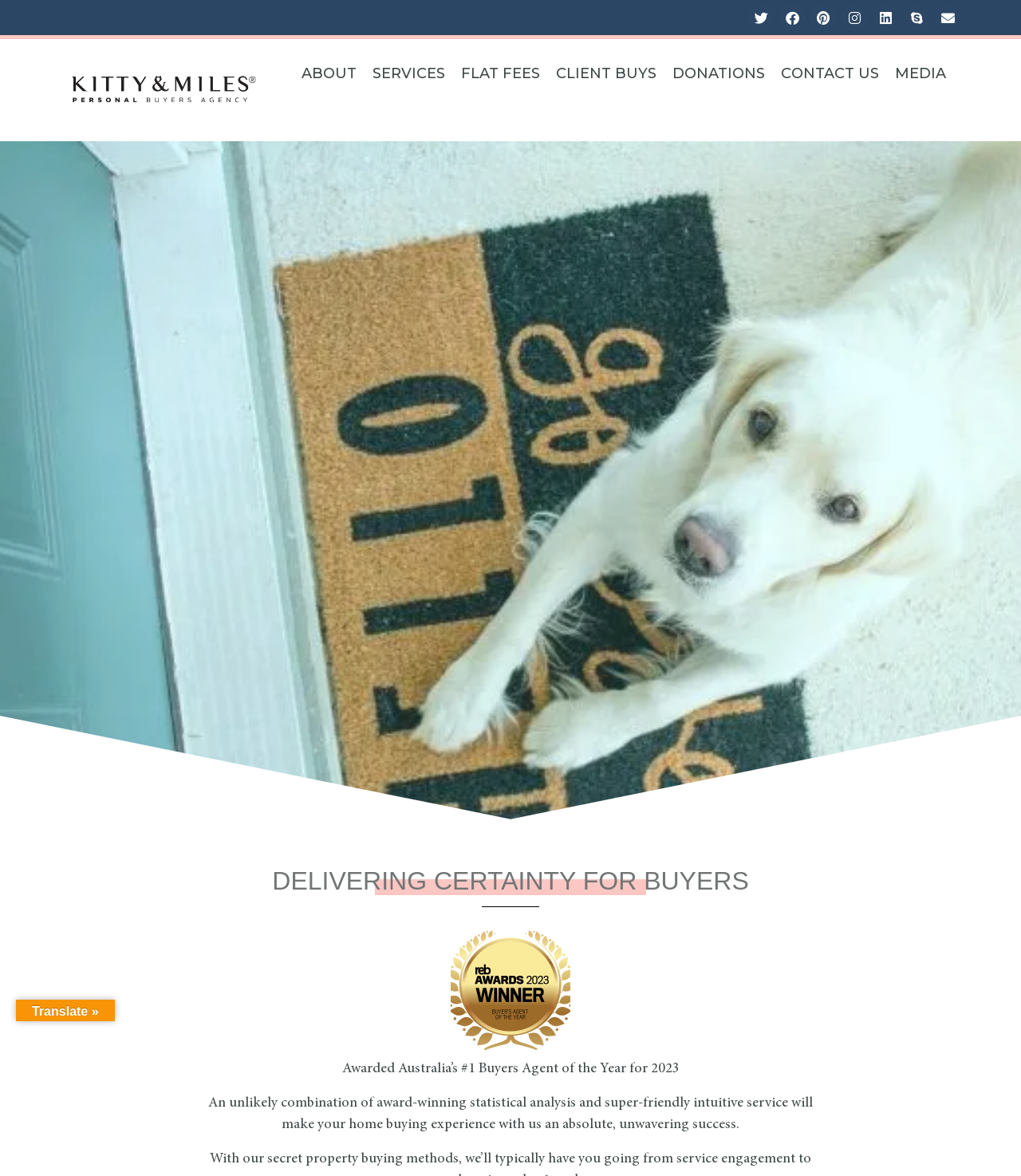Please mark the bounding box coordinates of the area that should be clicked to carry out the instruction: "Visit Kitty & Miles website".

[0.062, 0.069, 0.258, 0.082]